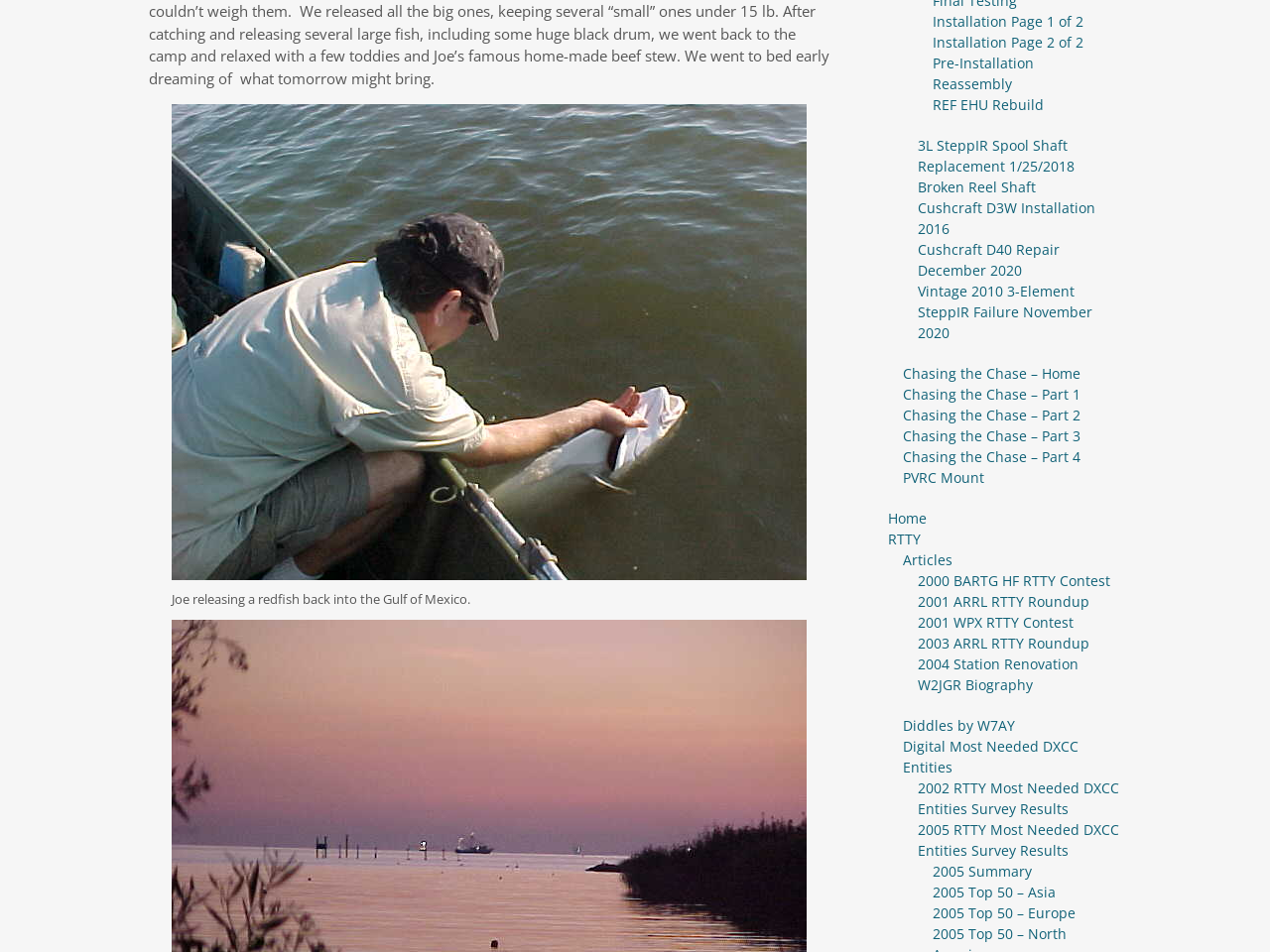What is the location of the 'Chasing the Chase – Home' link?
Based on the visual information, provide a detailed and comprehensive answer.

The 'Chasing the Chase – Home' link has a bounding box coordinate of [0.711, 0.382, 0.851, 0.402], which suggests that it is located at the top-right section of the webpage.